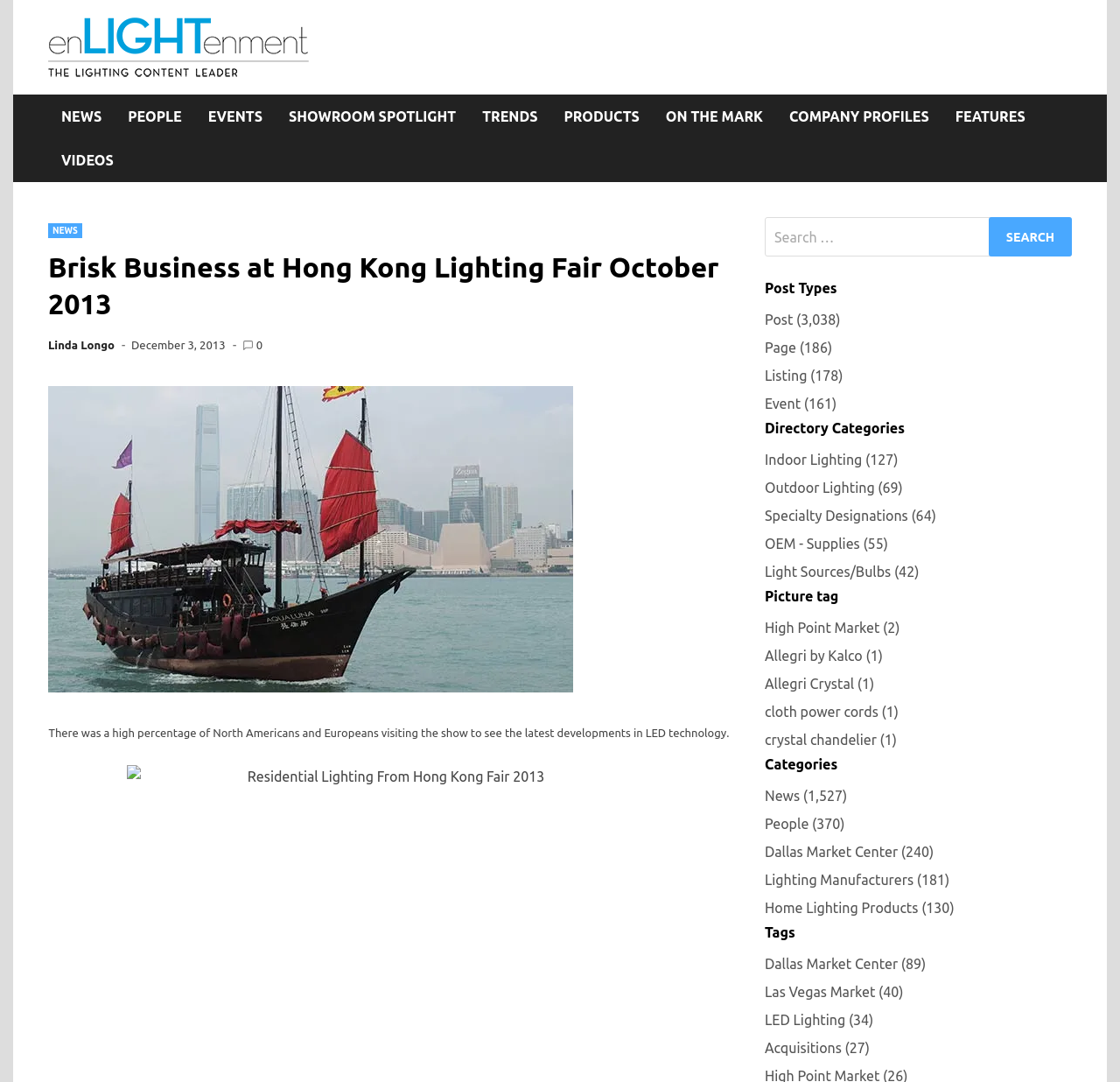Refer to the image and provide an in-depth answer to the question:
How many links are there in the top navigation bar?

I counted the links in the top navigation bar, which are NEWS, PEOPLE, EVENTS, SHOWROOM SPOTLIGHT, TRENDS, PRODUCTS, ON THE MARK, COMPANY PROFILES, and FEATURES. There are 9 links in total.